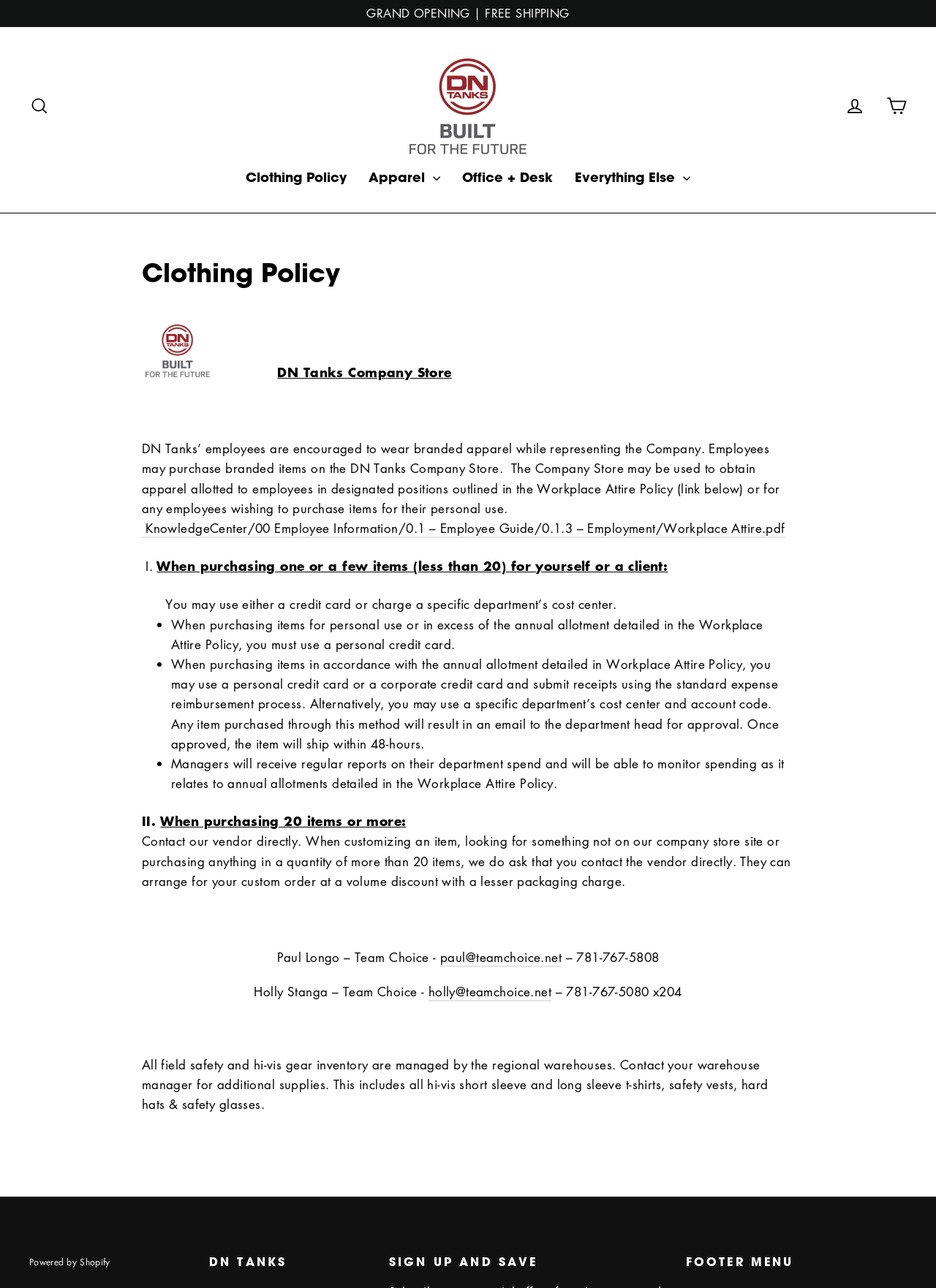Pinpoint the bounding box coordinates of the element you need to click to execute the following instruction: "Search for products". The bounding box should be represented by four float numbers between 0 and 1, in the format [left, top, right, bottom].

[0.022, 0.07, 0.062, 0.095]